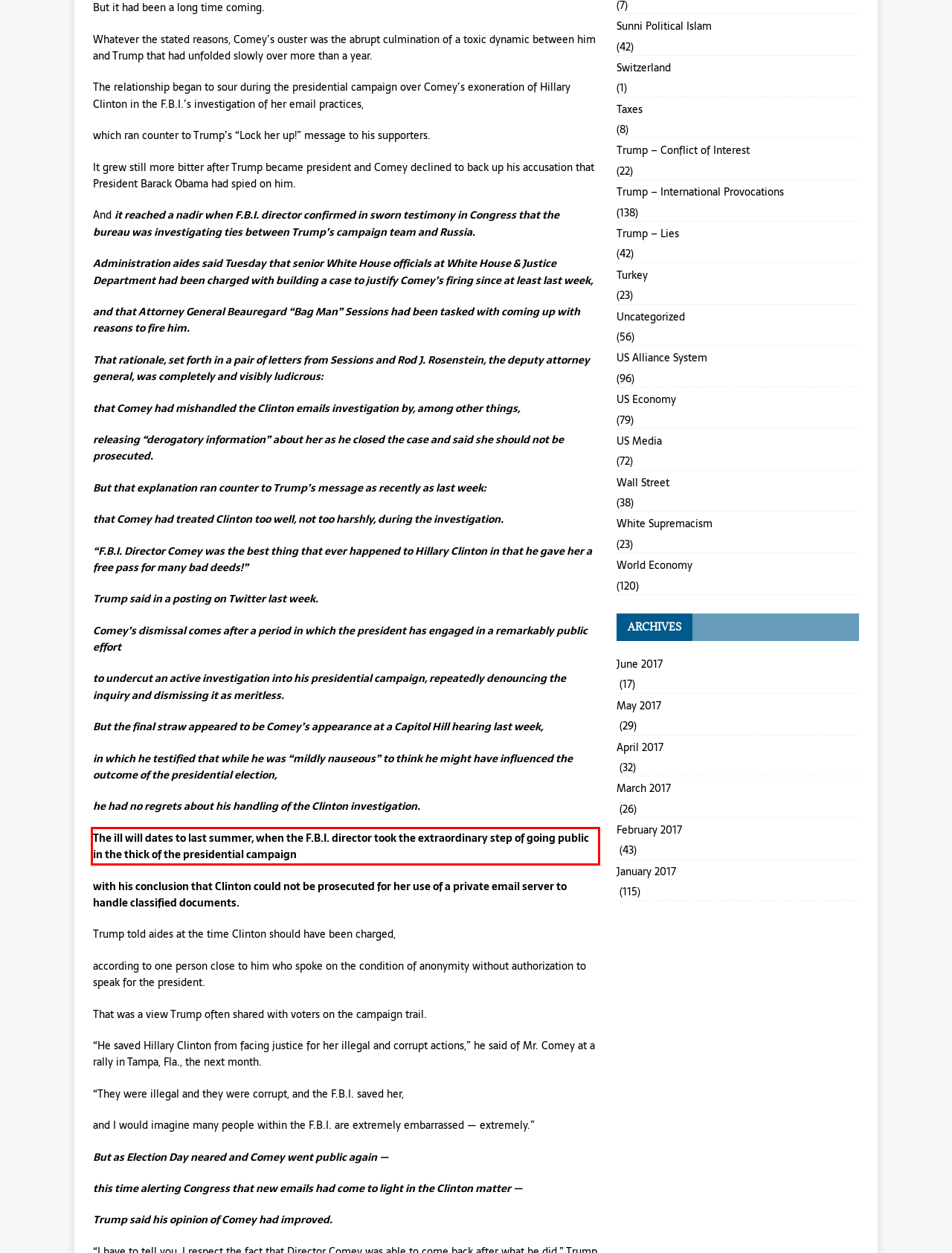Using the provided webpage screenshot, recognize the text content in the area marked by the red bounding box.

The ill will dates to last summer, when the F.B.I. director took the extraordinary step of going public in the thick of the presidential campaign